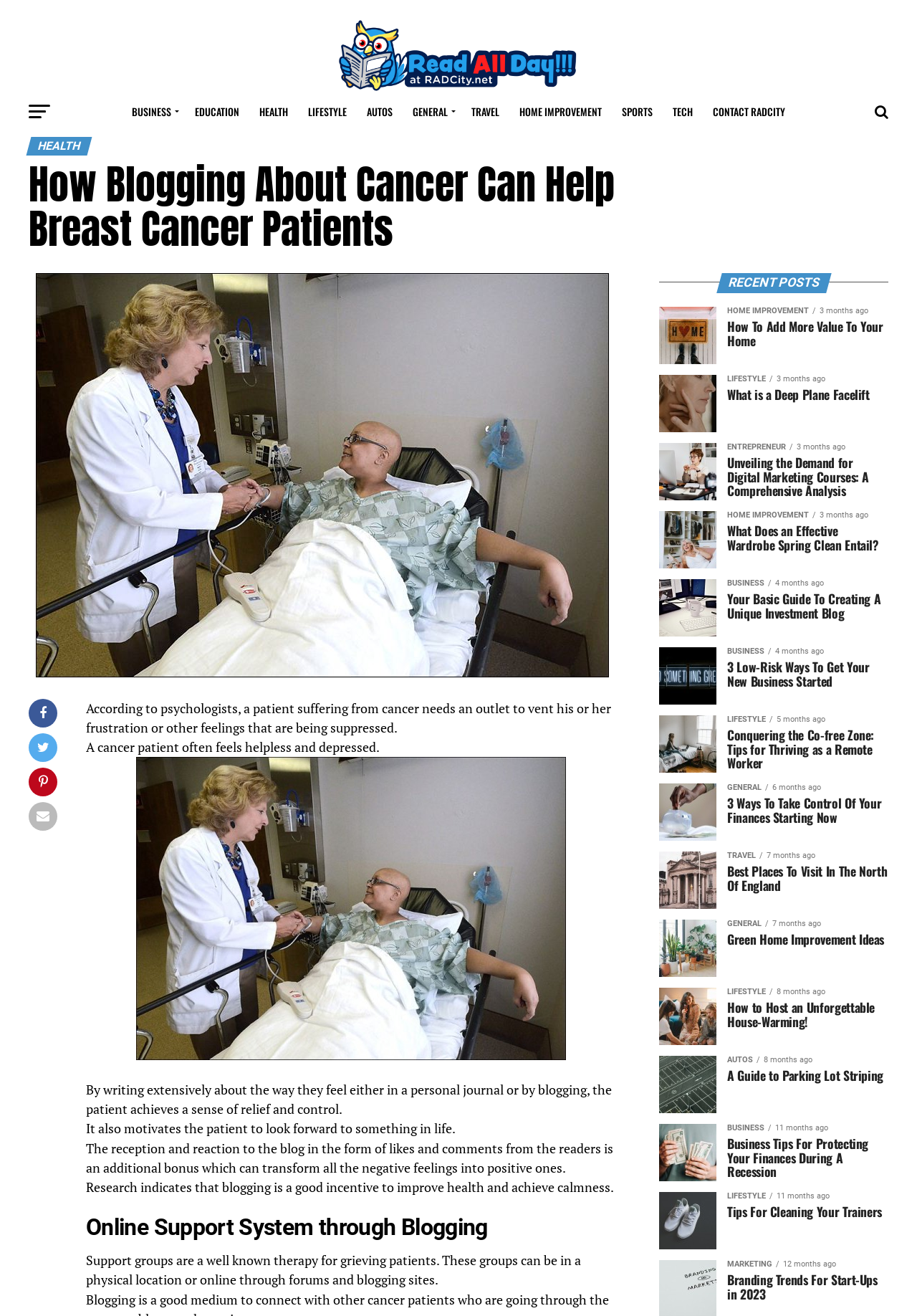Can you extract the headline from the webpage for me?

How Blogging About Cancer Can Help Breast Cancer Patients